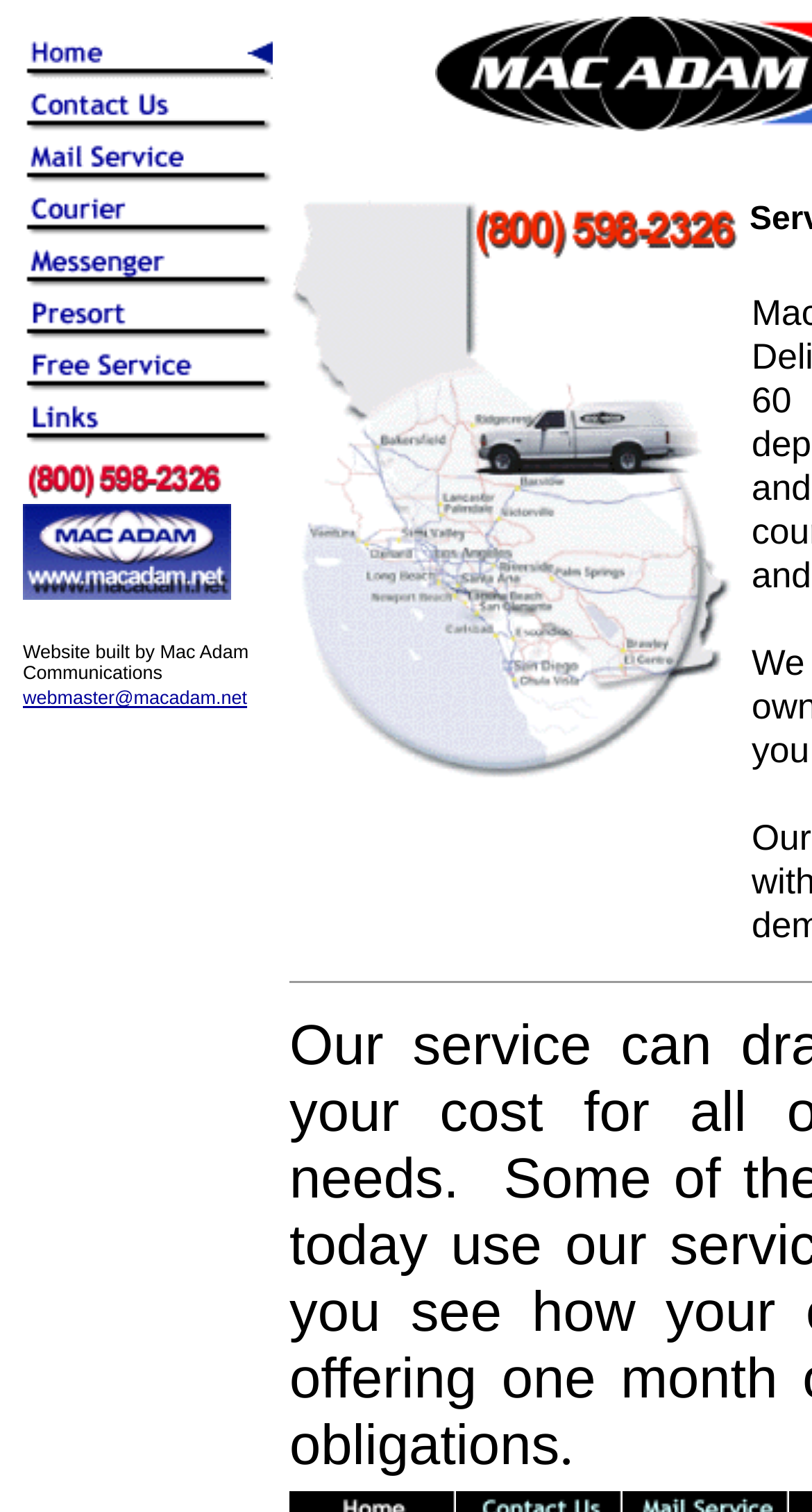Generate a comprehensive caption for the webpage you are viewing.

The webpage is titled "Home" and has a layout table that occupies the top 51.2% of the page. The table has multiple rows and columns, with various elements arranged within them.

At the top, there are four small images aligned horizontally, each occupying a separate table cell. Below these images, there is a row with a table cell containing a block of text that reads "Home Contact Us Mail Service Courier Messenger Presort Free Service Links". This text is divided into separate links, each with an accompanying image.

The links are arranged vertically, with "Home" at the top, followed by "Contact Us", "Mail Service", "Courier", "Messenger", "Presort", "Free Service", and "Links" at the bottom. Each link has an image associated with it.

To the right of the links, there is a narrow column with four table cells, each containing a small image.

Below the links and images, there is a row with a table cell containing the phone number "(800) 598-2326", which is also a link. Next to the phone number, there is a table cell with the website URL "www.macadam.net", which is also a link.

Further down, there is a row with a table cell containing the text "Website built by Mac Adam Communications". Below this, there is a row with a table cell containing the email address "webmaster@macadam.net", which is also a link.

The webpage has a total of 8 rows and 12 columns in its layout table, with various elements arranged within them.